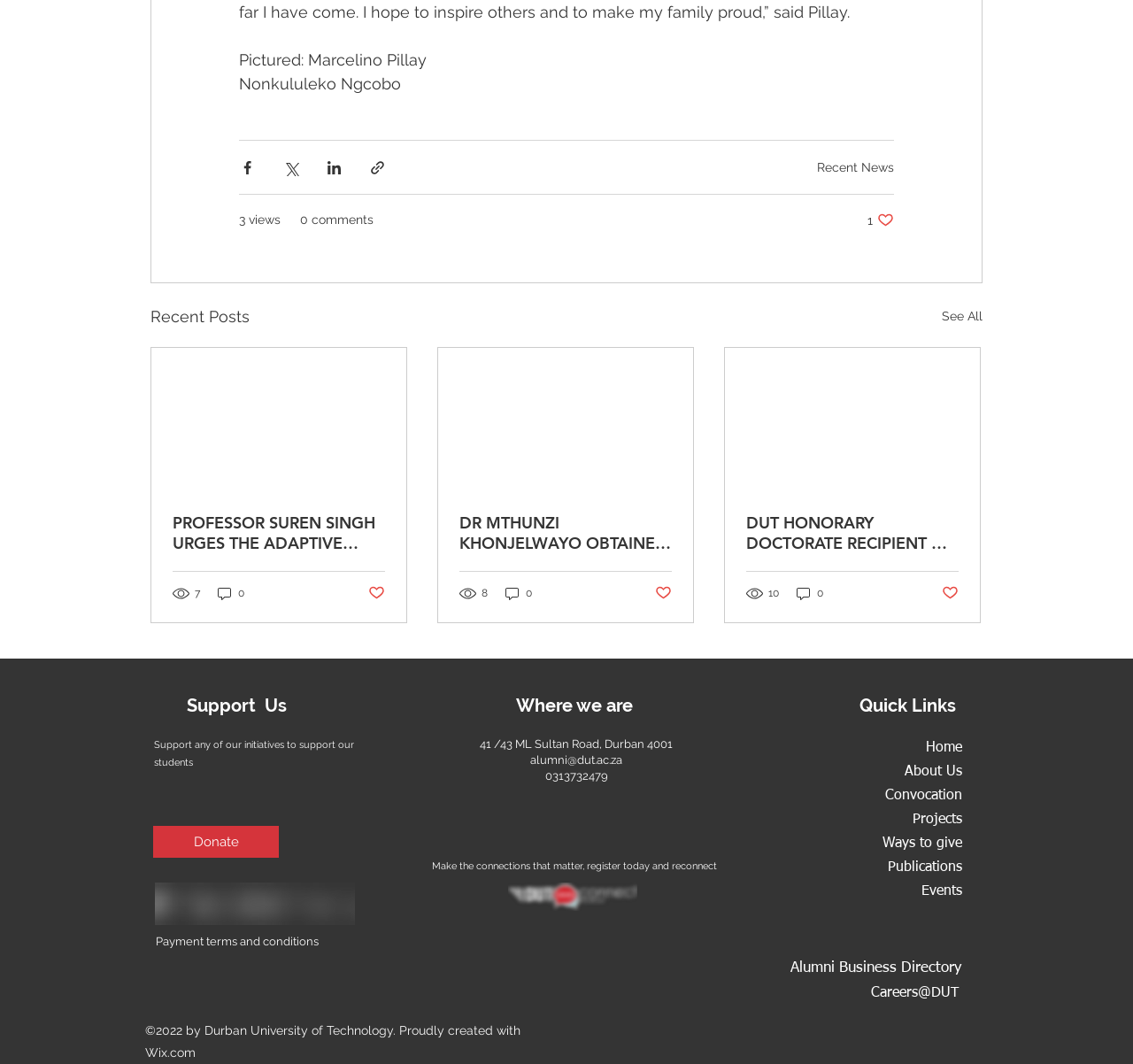What is the purpose of the 'Support Us' section?
Refer to the image and give a detailed answer to the query.

I found the answer by looking at the 'Support Us' section on the webpage, which has a StaticText element with the text 'Support any of our initiatives to support our students'. This suggests that the purpose of the 'Support Us' section is to support students.